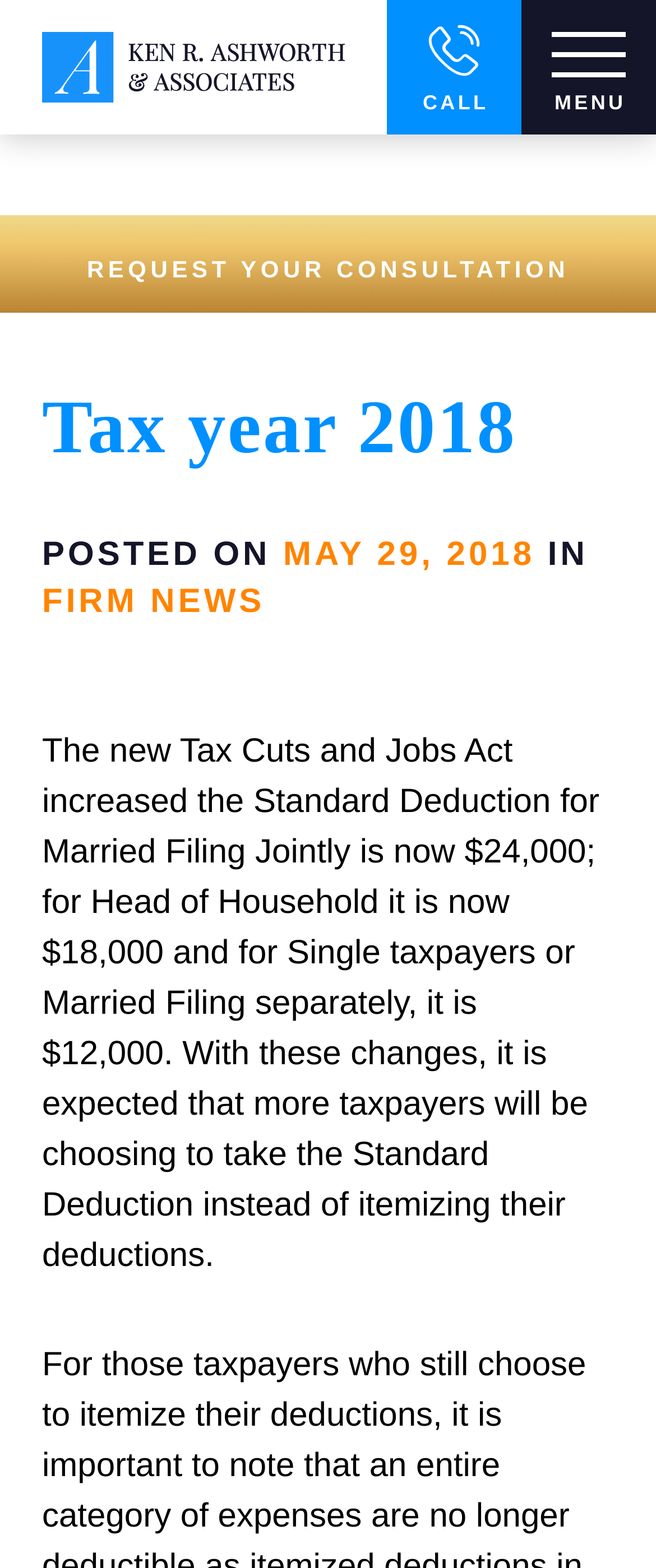What is the standard deduction for married filing jointly?
Please interpret the details in the image and answer the question thoroughly.

I found the answer in the article text, which states 'The new Tax Cuts and Jobs Act increased the Standard Deduction for Married Filing Jointly is now $24,000;...'.